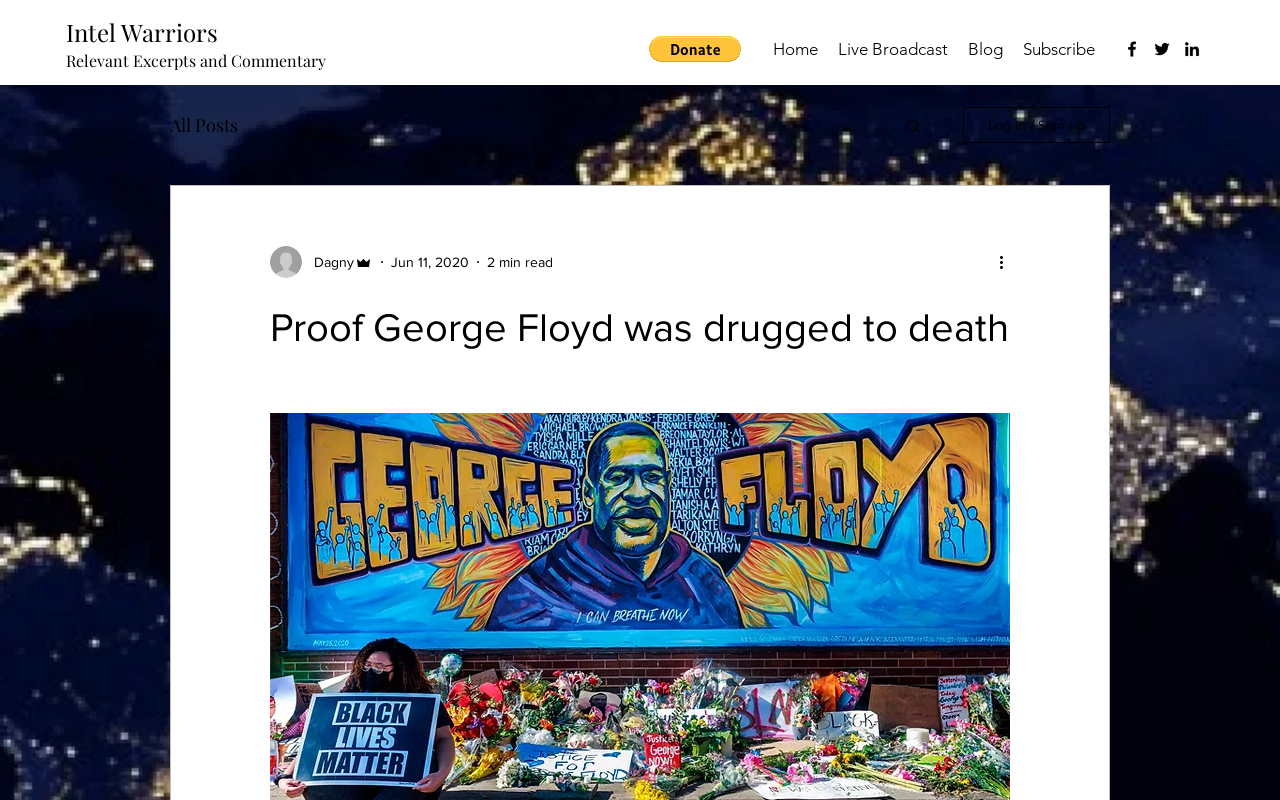Create a full and detailed caption for the entire webpage.

The webpage appears to be a blog or article page with a focus on a specific topic, "Proof George Floyd was drugged to death". At the top, there is a heading "Intel Warriors" which is also a link. Below it, there is another heading "Relevant Excerpts and Commentary". 

On the top-right side, there is a button to "Donate via PayPal". Next to it, there is a navigation menu labeled "Site" with links to "Home", "Live Broadcast", "Blog", and "Subscribe". 

Further to the right, there is a social bar with links to Facebook, Twitter, and LinkedIn, each accompanied by an image of the respective social media platform's logo. 

Below the social bar, there is a navigation menu labeled "blog" with a link to "All Posts". Next to it, there is a search button with a magnifying glass icon. 

On the right side of the page, there is a section with a writer's picture, the writer's name "Dagny", and the post's details, including the date "Jun 11, 2020" and the read time "2 min read". There is also a button to "Log in / Sign up". 

The main content of the page is a heading "Proof George Floyd was drugged to death" which is likely the title of the article.